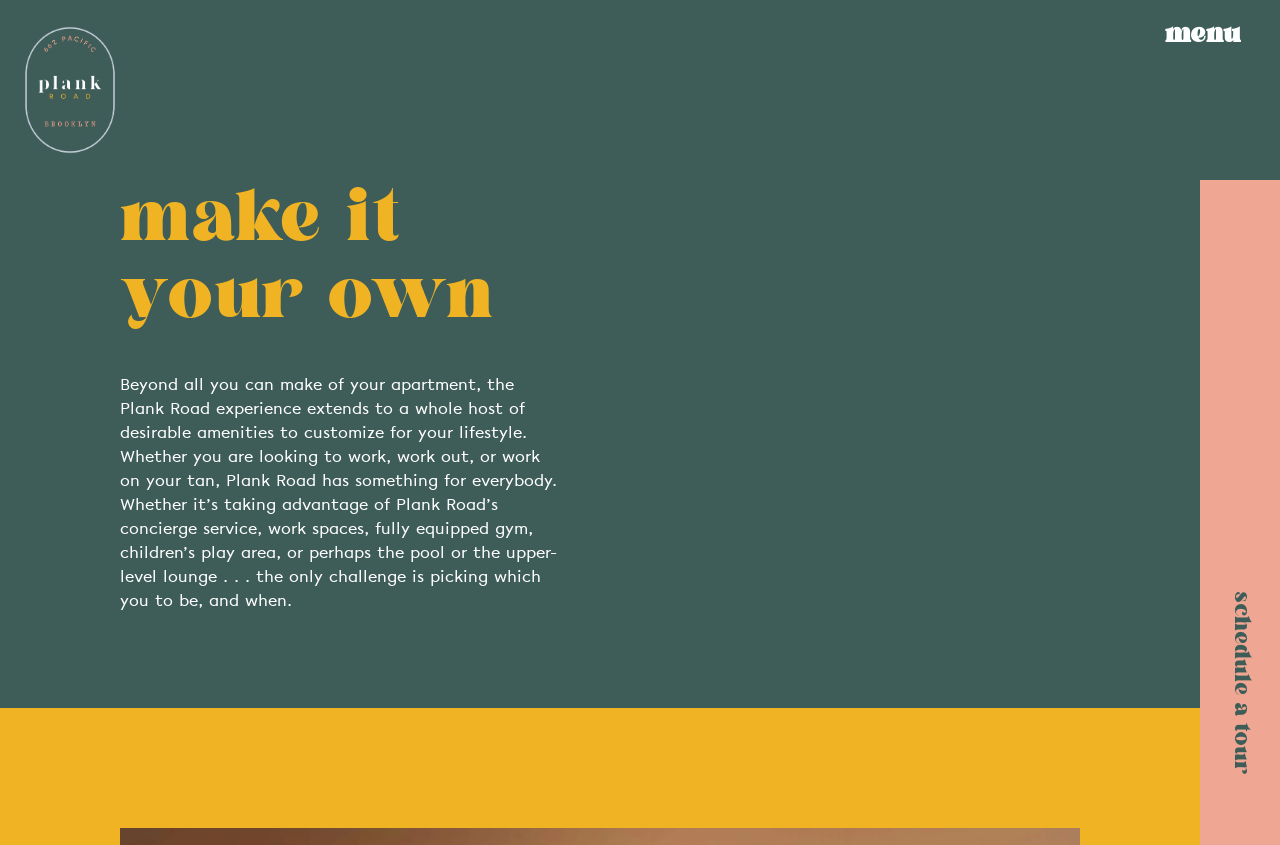Utilize the details in the image to thoroughly answer the following question: What is the purpose of the concierge service?

The webpage mentions that Plank Road has a concierge service, but it does not specify what the purpose of this service is. It only mentions that it is one of the desirable amenities to customize for your lifestyle.